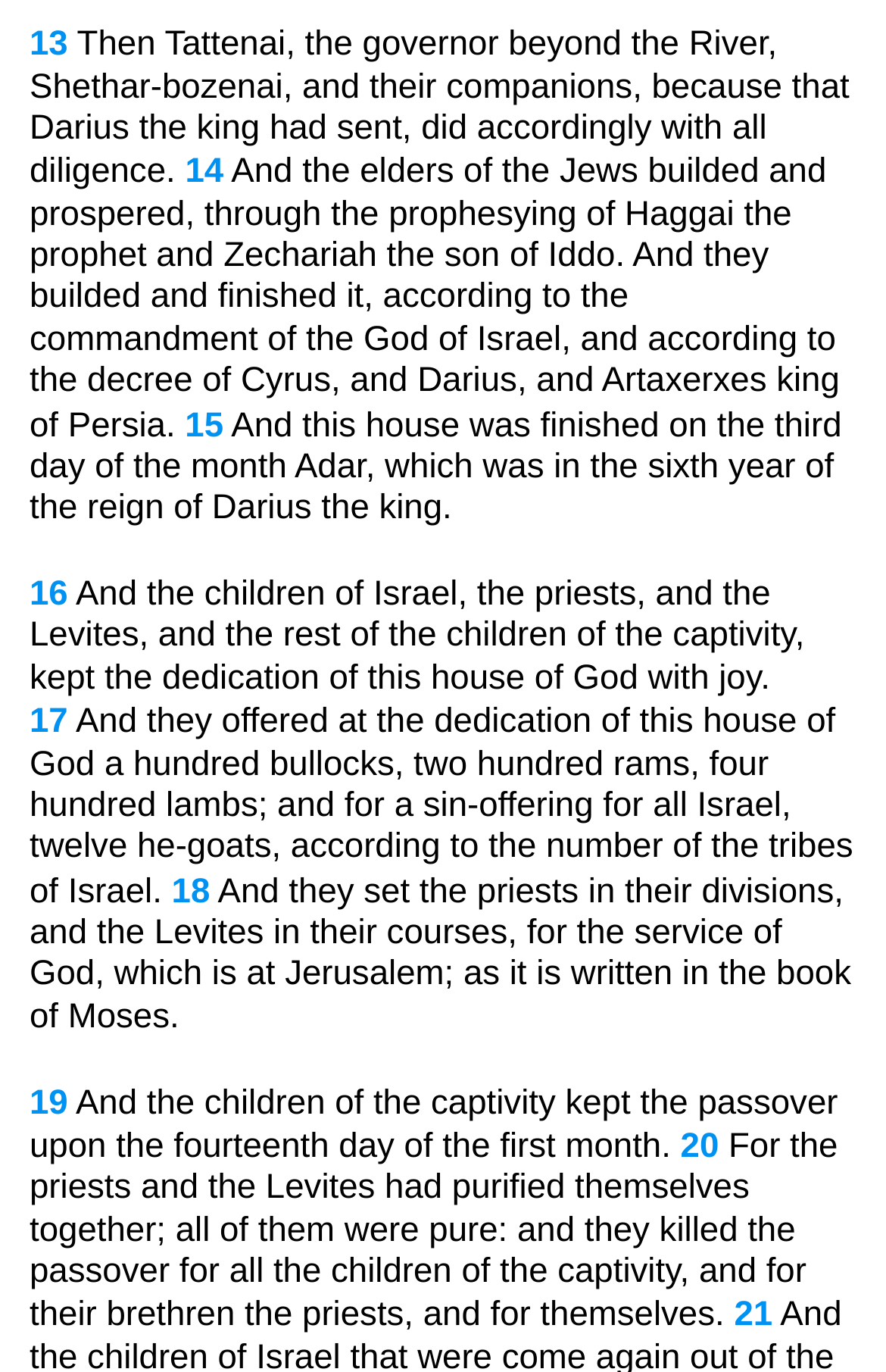Please identify the bounding box coordinates of the area that needs to be clicked to follow this instruction: "Follow the link to verse 14".

[0.209, 0.111, 0.252, 0.138]